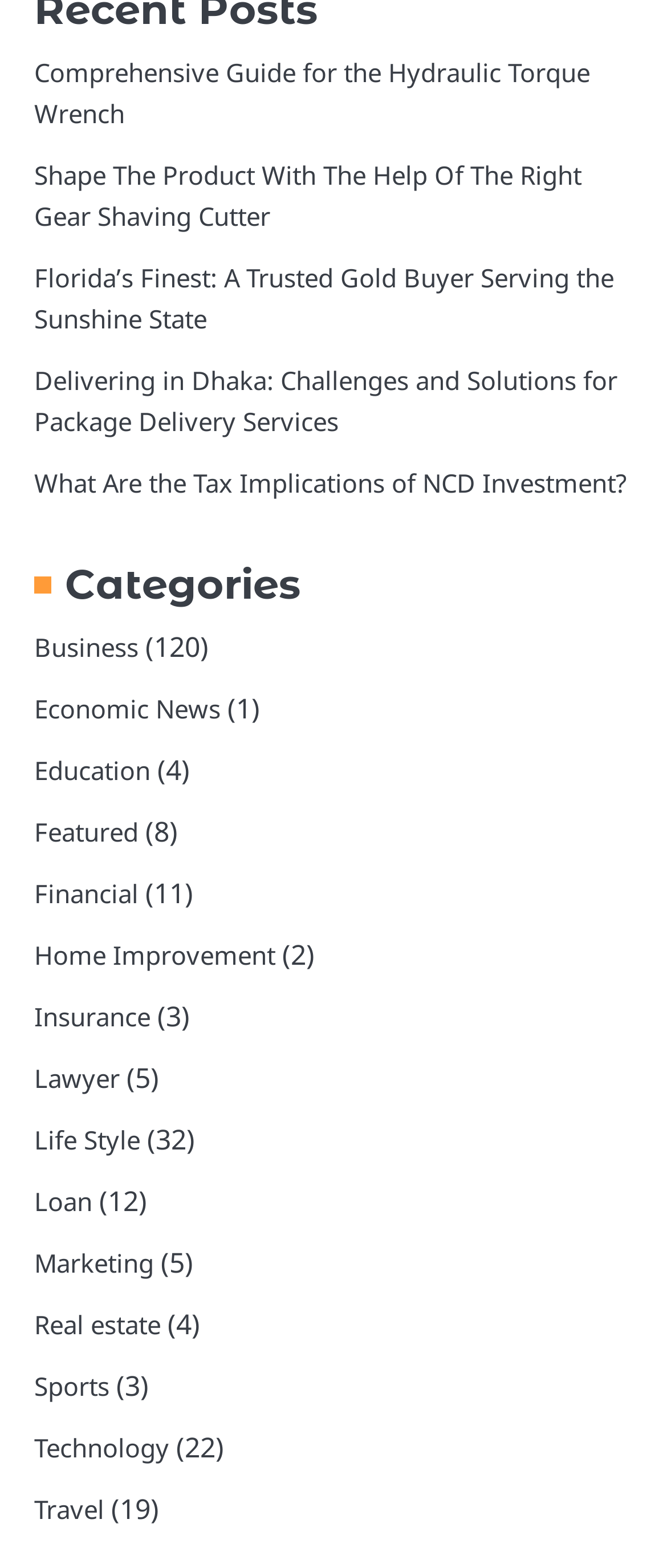Please identify the bounding box coordinates of the region to click in order to complete the task: "View the category of Business". The coordinates must be four float numbers between 0 and 1, specified as [left, top, right, bottom].

[0.051, 0.402, 0.208, 0.424]